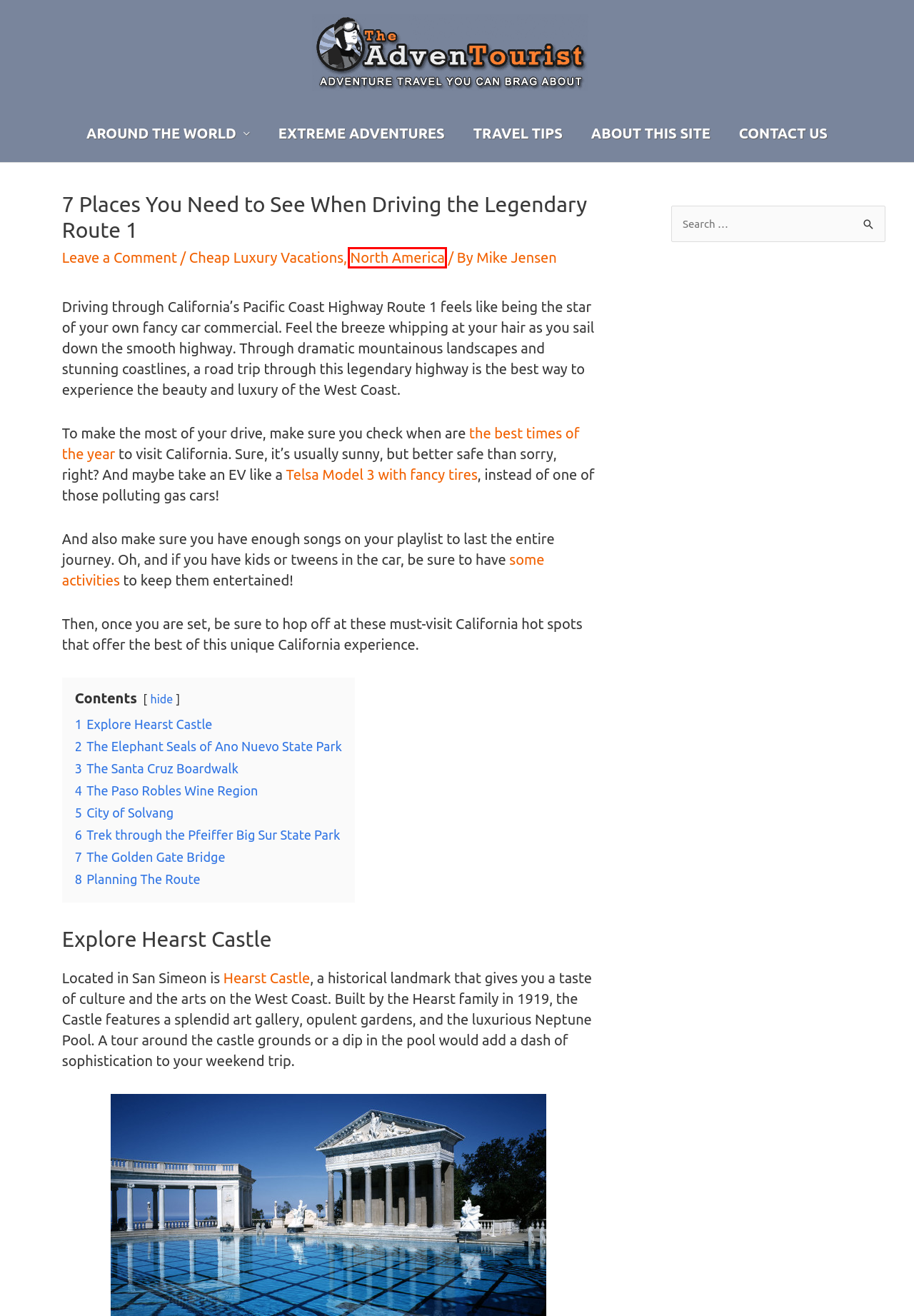Given a screenshot of a webpage with a red rectangle bounding box around a UI element, select the best matching webpage description for the new webpage that appears after clicking the highlighted element. The candidate descriptions are:
A. Best Tires For Tesla Model 3 - teslatoro.com
B. Extreme Adventures Archives - The AdvenTourist
C. The AdvenTourist - Adventure Travel You Can Brag About
D. North America Archives - The AdvenTourist
E. Travel Tips Archives - The AdvenTourist
F. What Is the Best Time to Visit California? - California Travel
G. Home - Hearst Castle
H. Contact Us - The AdvenTourist

D